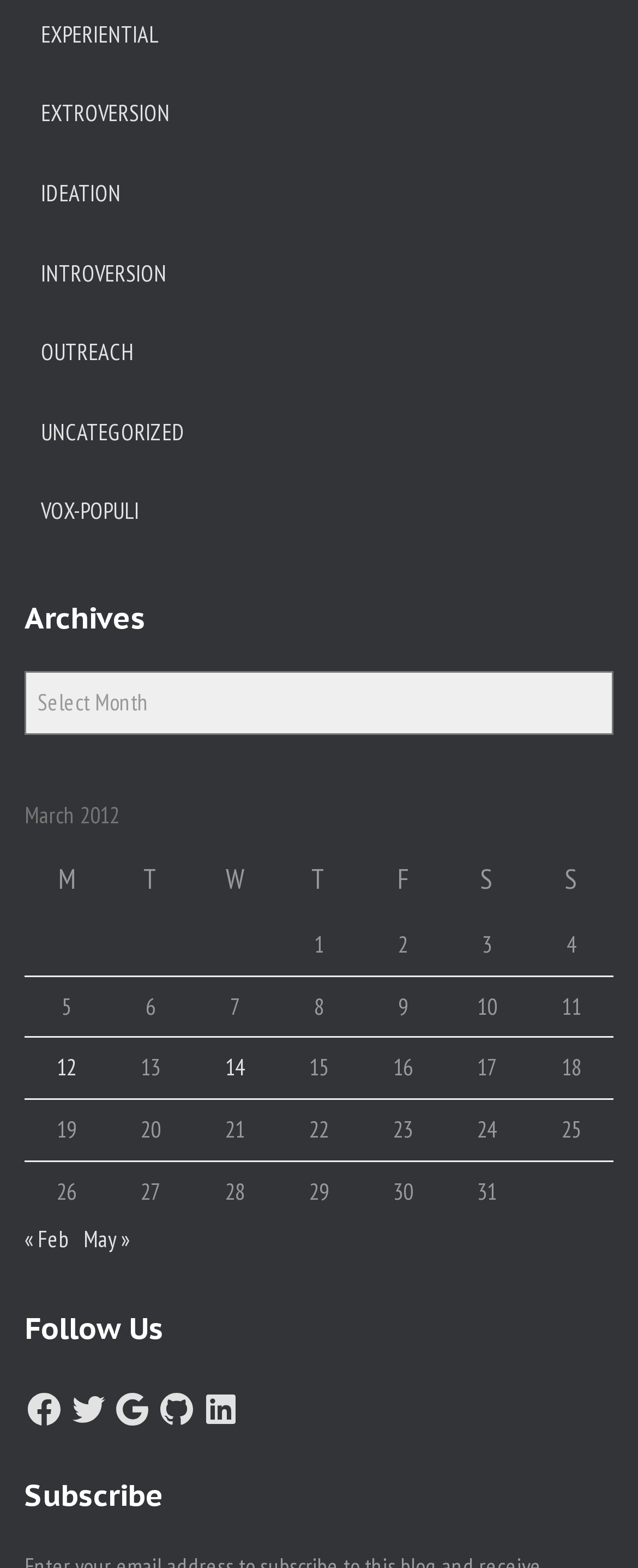Locate the bounding box coordinates of the region to be clicked to comply with the following instruction: "Click on EXTROVERSION". The coordinates must be four float numbers between 0 and 1, in the form [left, top, right, bottom].

[0.064, 0.051, 0.267, 0.096]